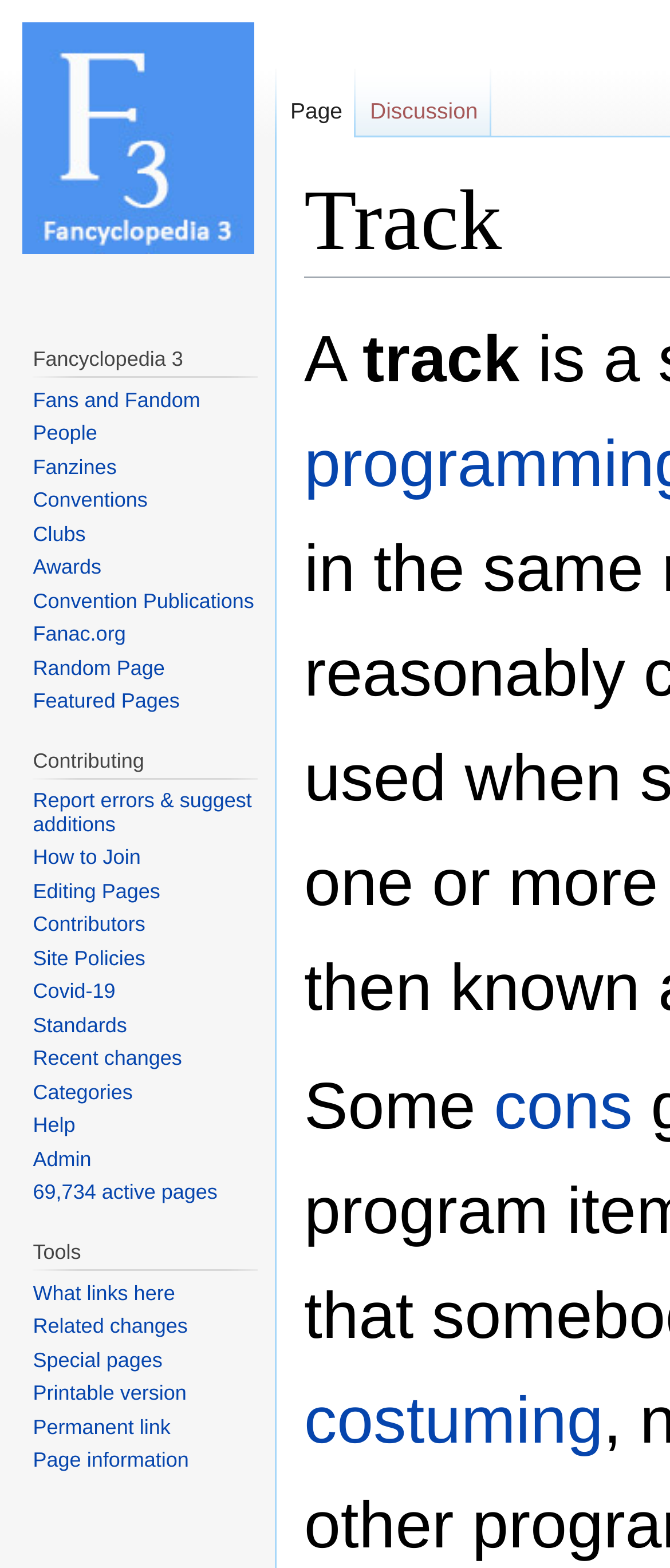Find the bounding box of the UI element described as: "Report errors & suggest additions". The bounding box coordinates should be given as four float values between 0 and 1, i.e., [left, top, right, bottom].

[0.049, 0.503, 0.376, 0.533]